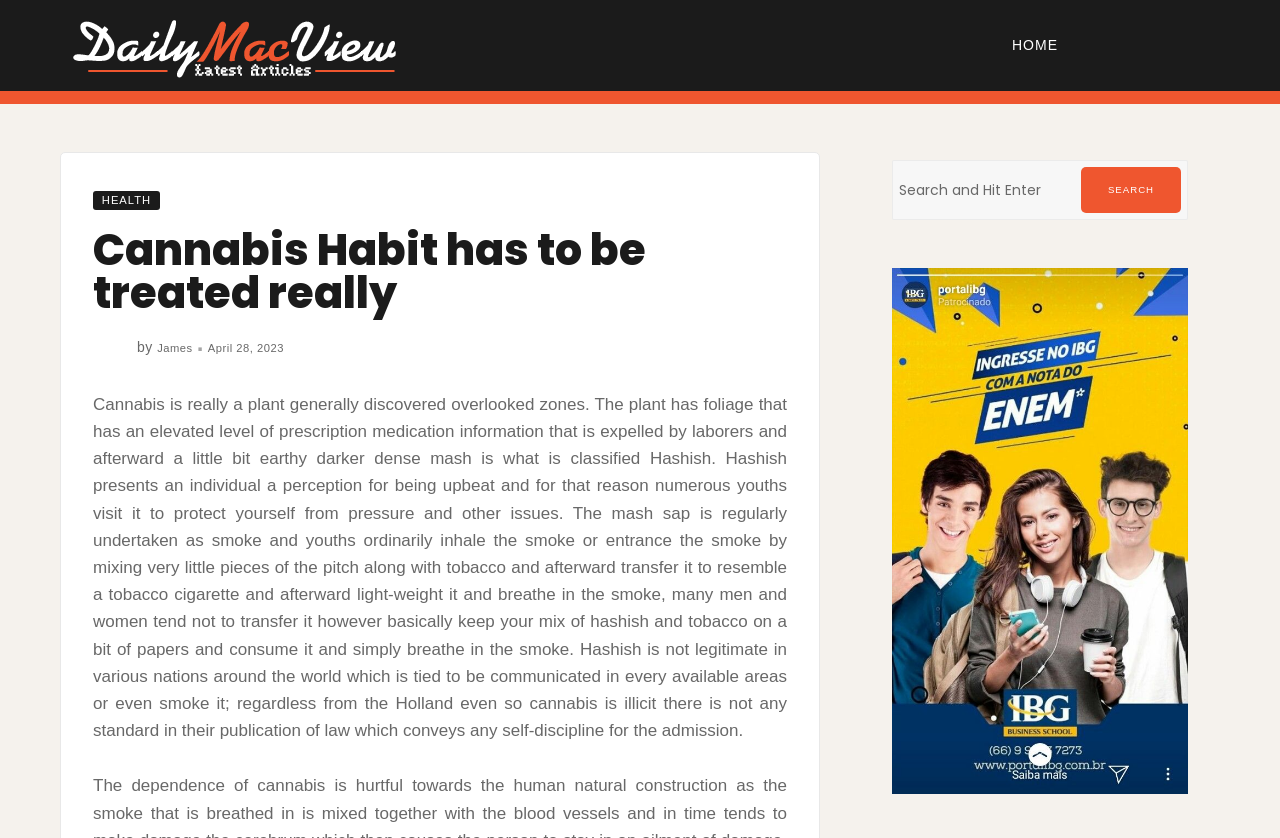Using the provided element description "Health", determine the bounding box coordinates of the UI element.

[0.073, 0.223, 0.137, 0.253]